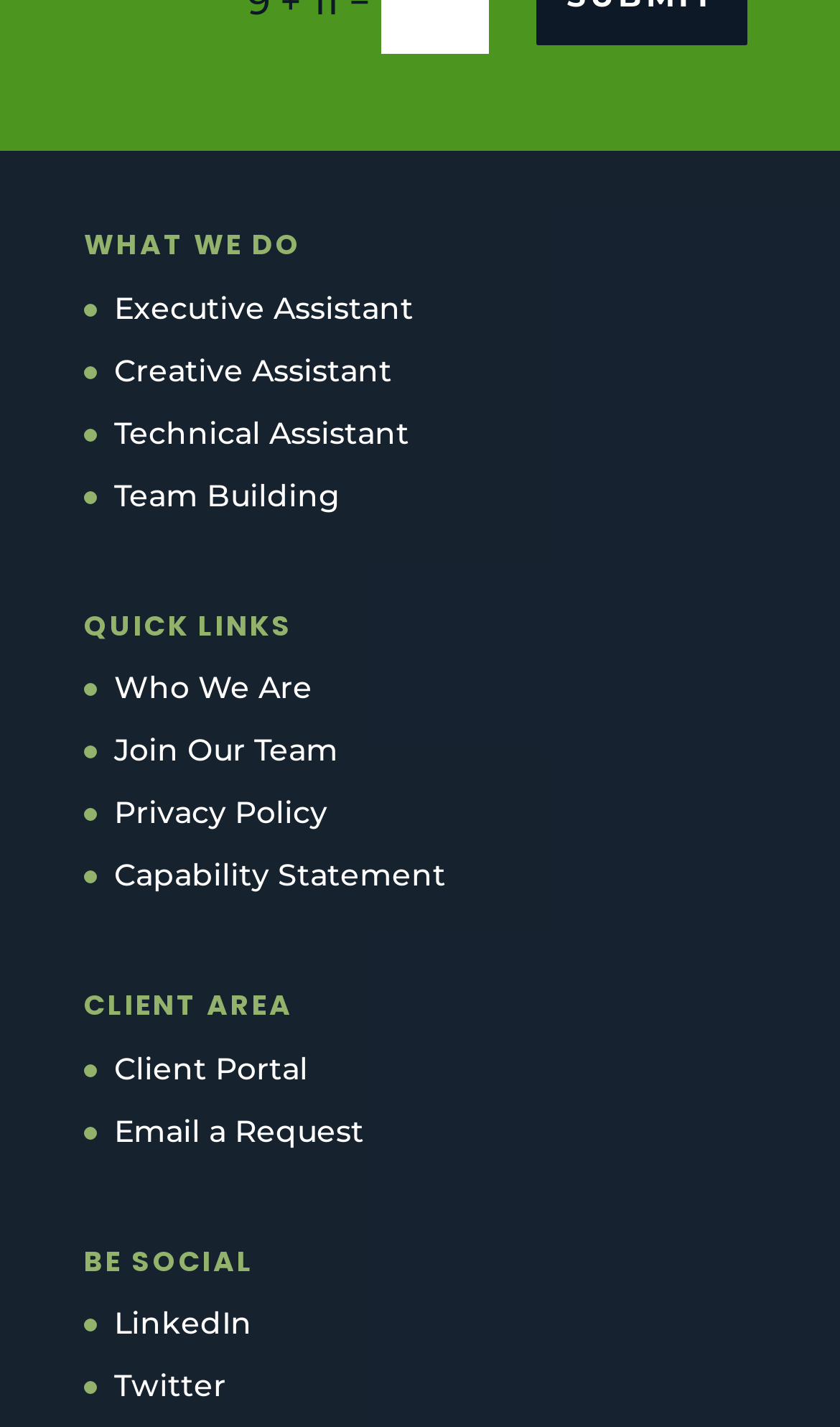How many social media platforms are listed?
Provide a detailed answer to the question, using the image to inform your response.

The webpage lists two social media platforms: LinkedIn and Twitter, which can be found under the 'BE SOCIAL' heading.